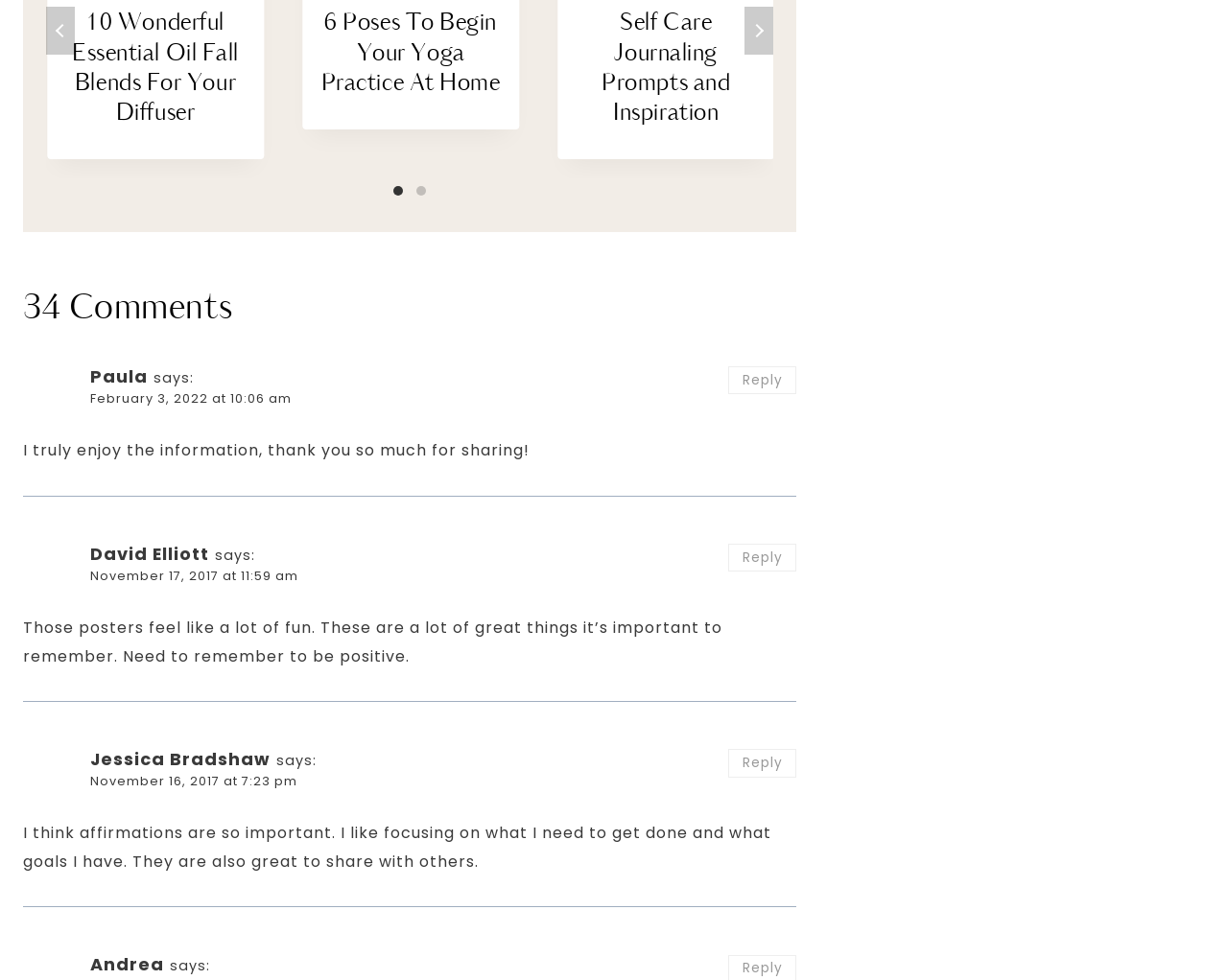Please identify the bounding box coordinates of the area I need to click to accomplish the following instruction: "Click the Contact link".

None